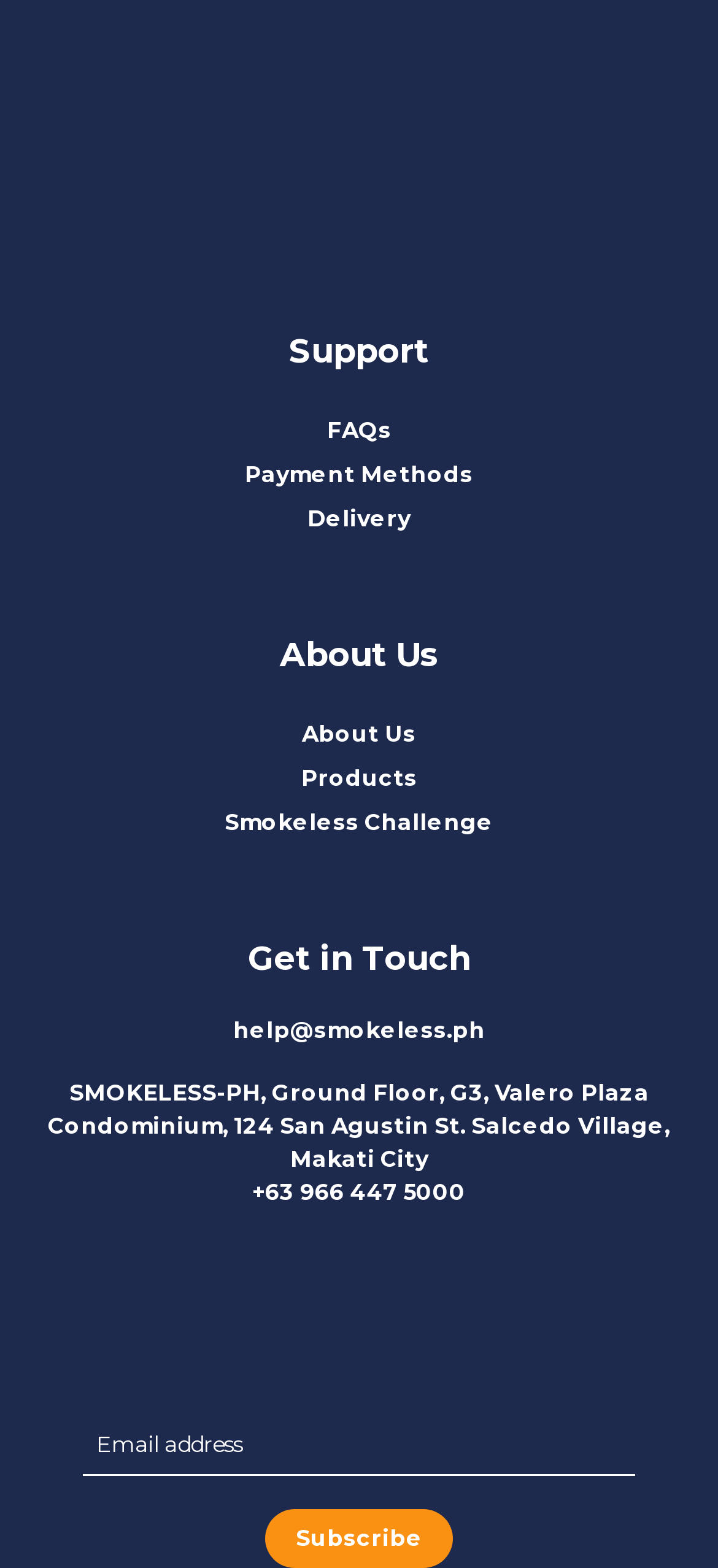Locate the bounding box coordinates of the region to be clicked to comply with the following instruction: "Get in Touch through email". The coordinates must be four float numbers between 0 and 1, in the form [left, top, right, bottom].

[0.324, 0.648, 0.676, 0.666]